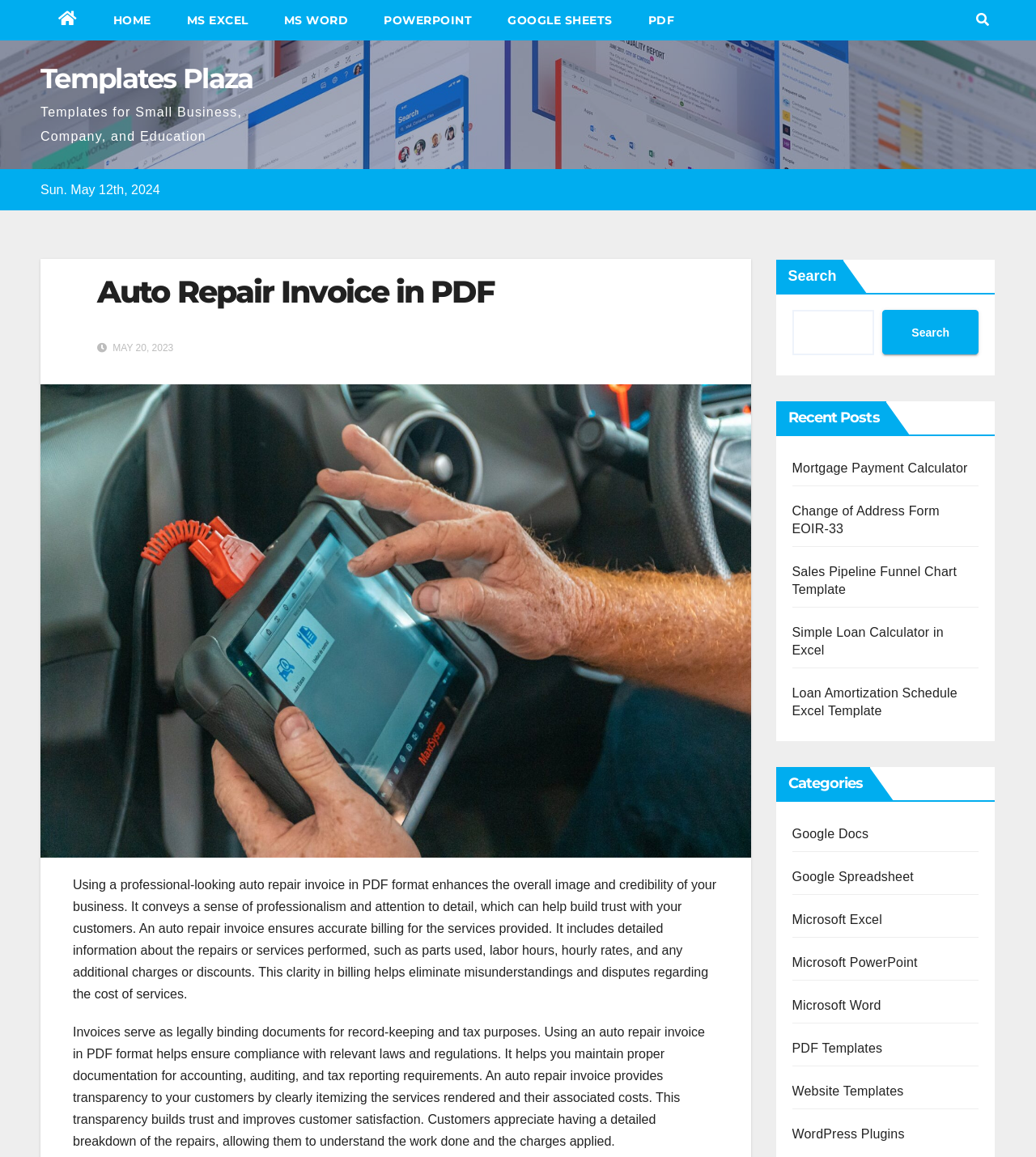Pinpoint the bounding box coordinates of the clickable area necessary to execute the following instruction: "Click on the Templates Plaza link". The coordinates should be given as four float numbers between 0 and 1, namely [left, top, right, bottom].

[0.039, 0.053, 0.244, 0.083]